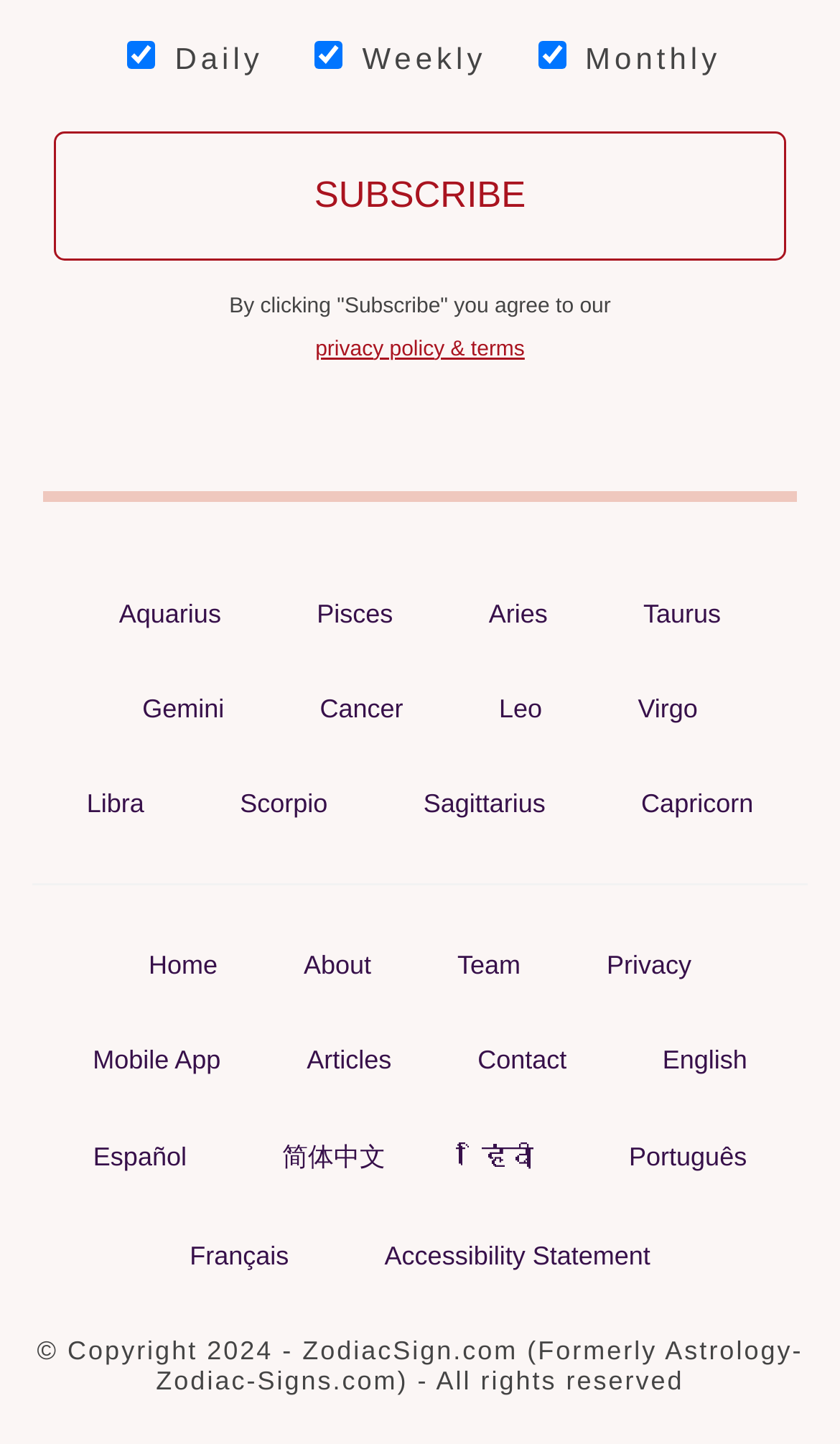Determine the bounding box for the described UI element: "Accessibility Statement".

[0.432, 0.852, 0.8, 0.887]